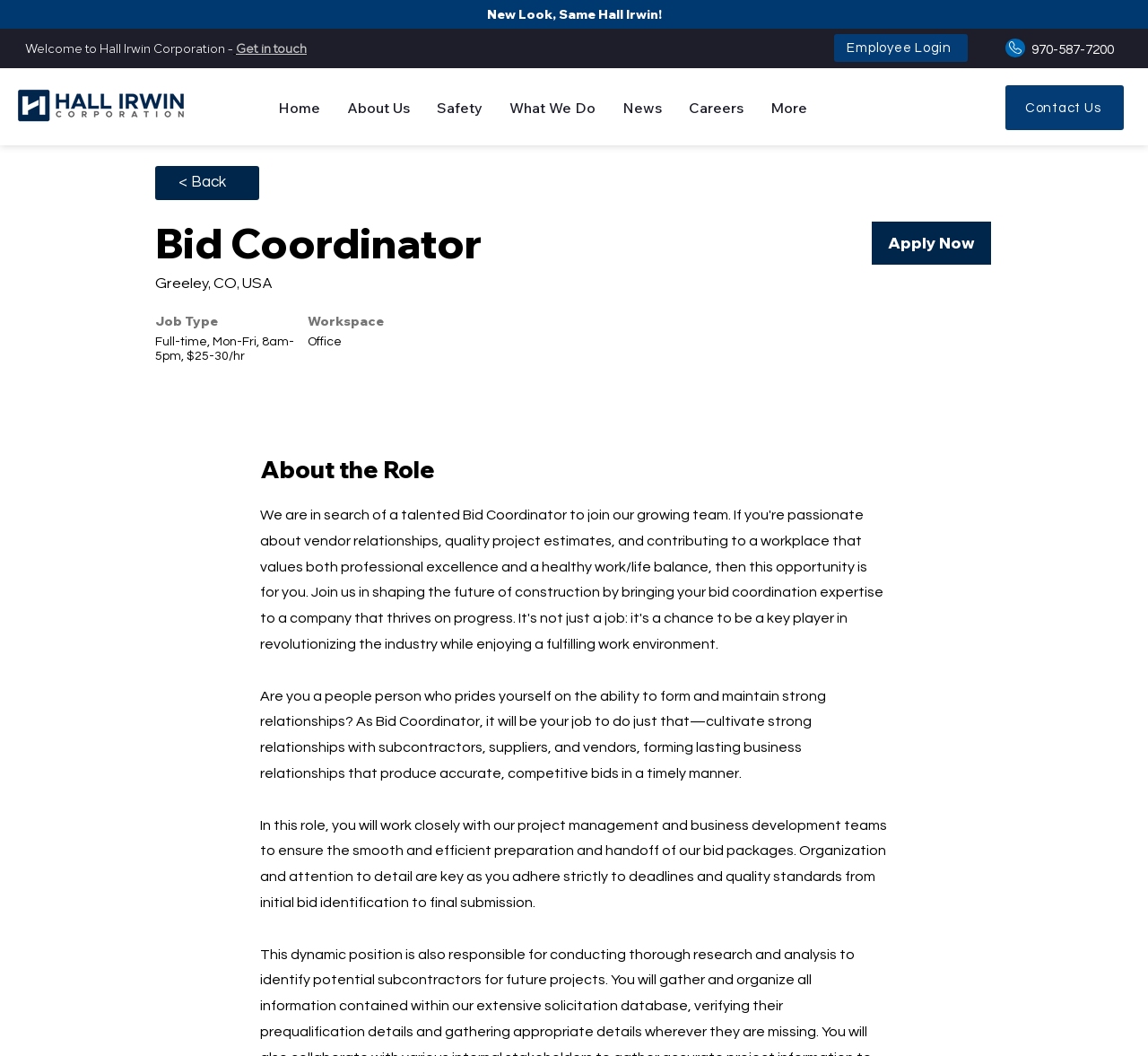Please determine the bounding box coordinates of the area that needs to be clicked to complete this task: 'Click Apply Now'. The coordinates must be four float numbers between 0 and 1, formatted as [left, top, right, bottom].

[0.759, 0.21, 0.863, 0.251]